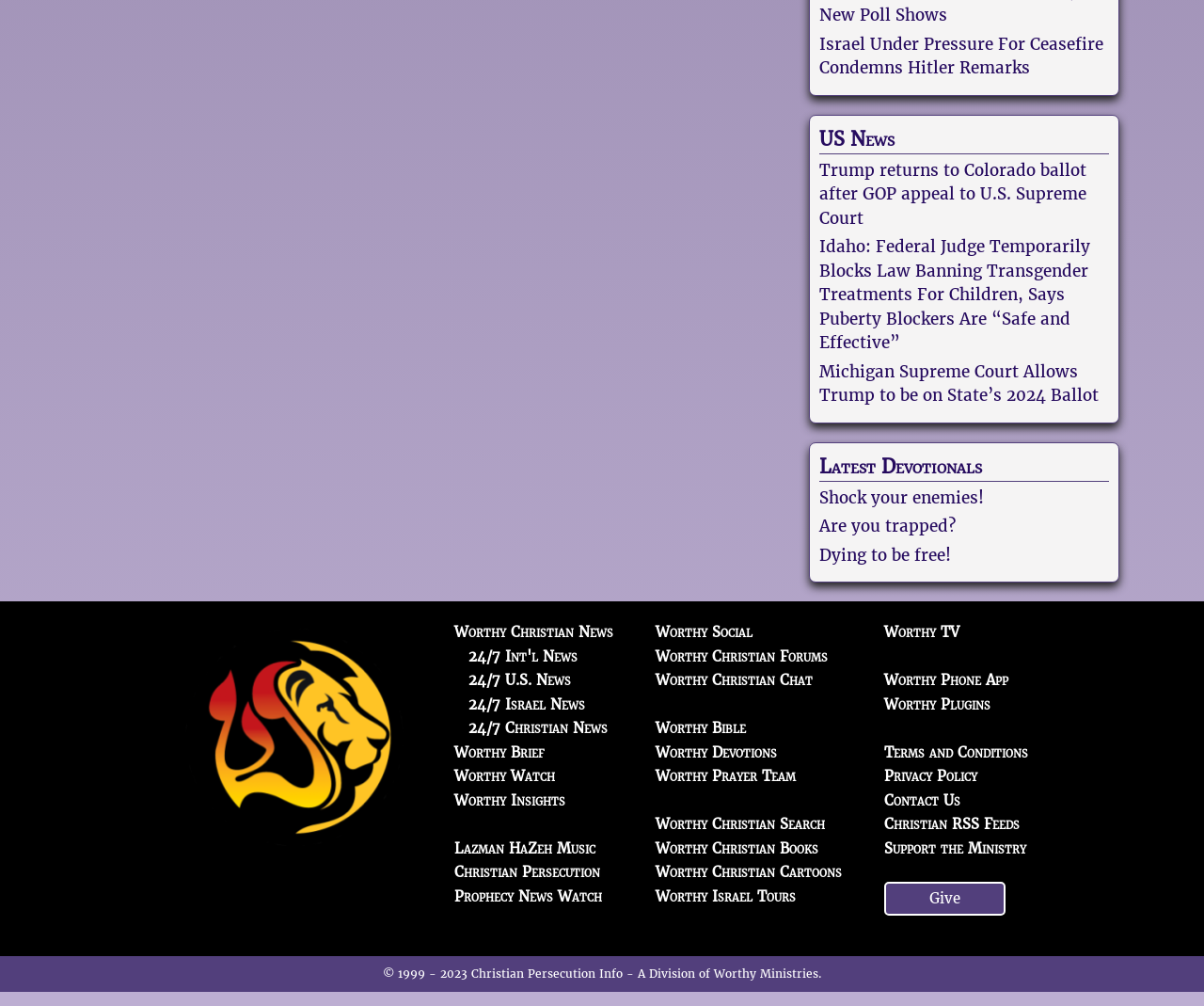Provide your answer to the question using just one word or phrase: What type of news is featured in the 'US News' section?

Political news